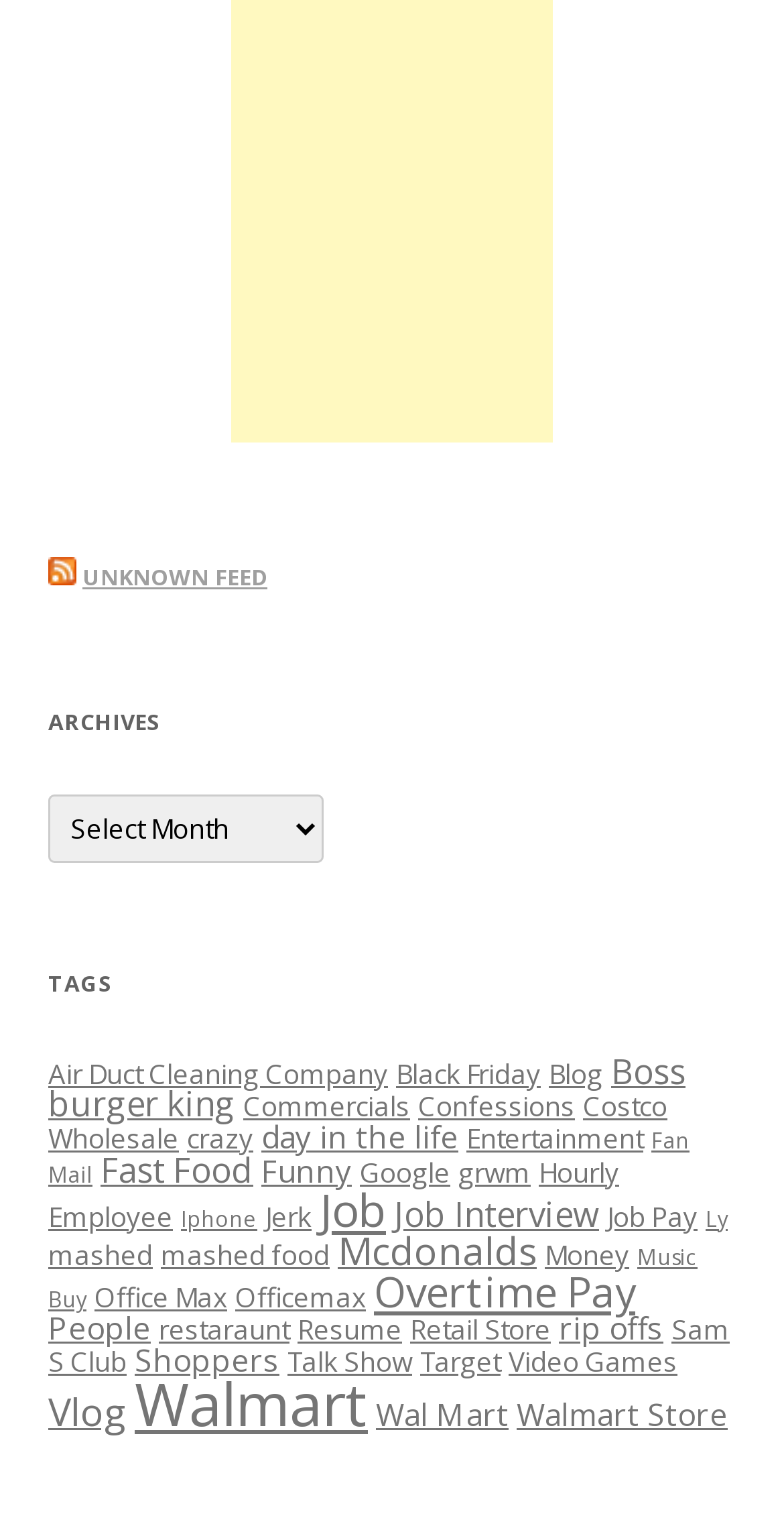Locate the bounding box coordinates of the clickable part needed for the task: "Click on the 'Walmart' link".

[0.172, 0.89, 0.469, 0.943]